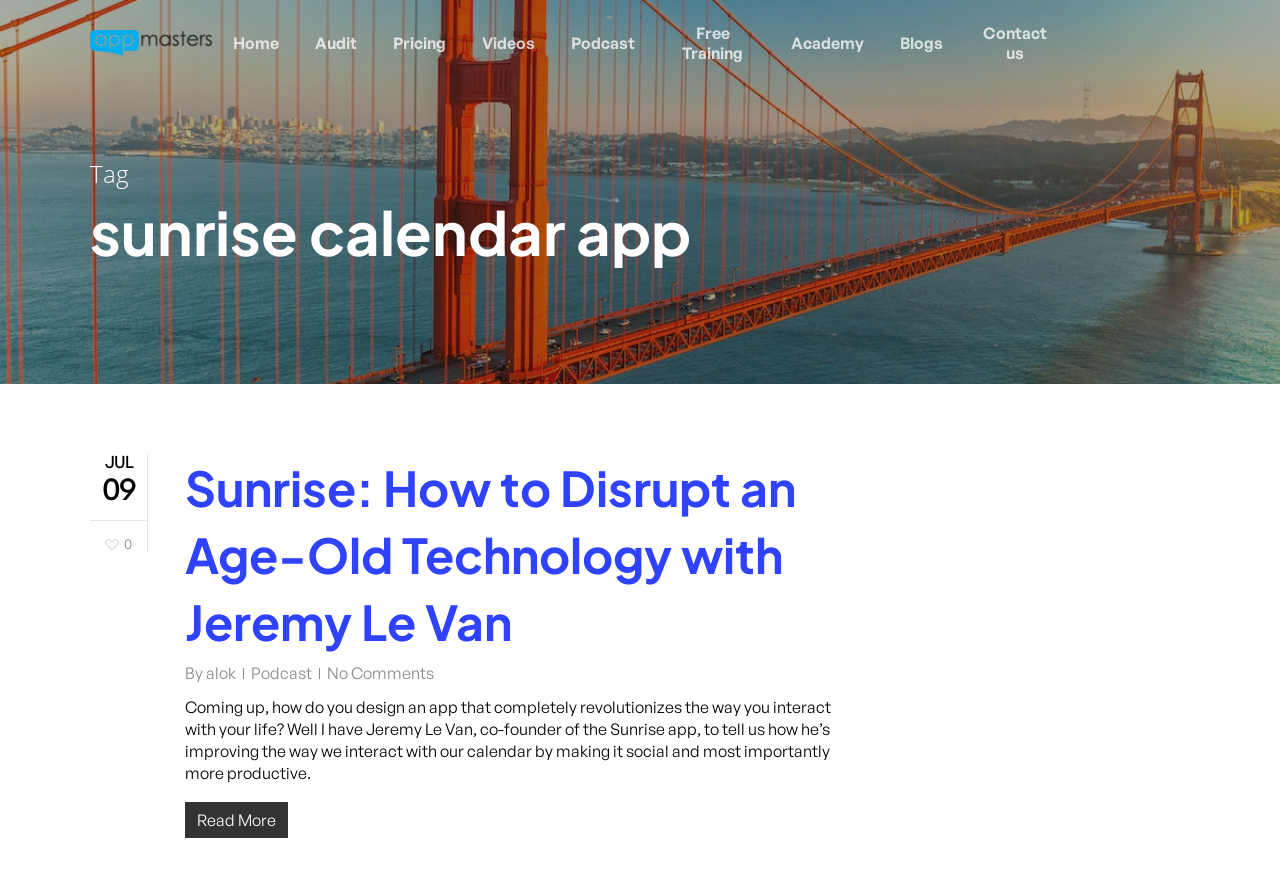Please determine the bounding box coordinates of the area that needs to be clicked to complete this task: 'Listen to the 'Podcast''. The coordinates must be four float numbers between 0 and 1, formatted as [left, top, right, bottom].

[0.432, 0.037, 0.51, 0.059]